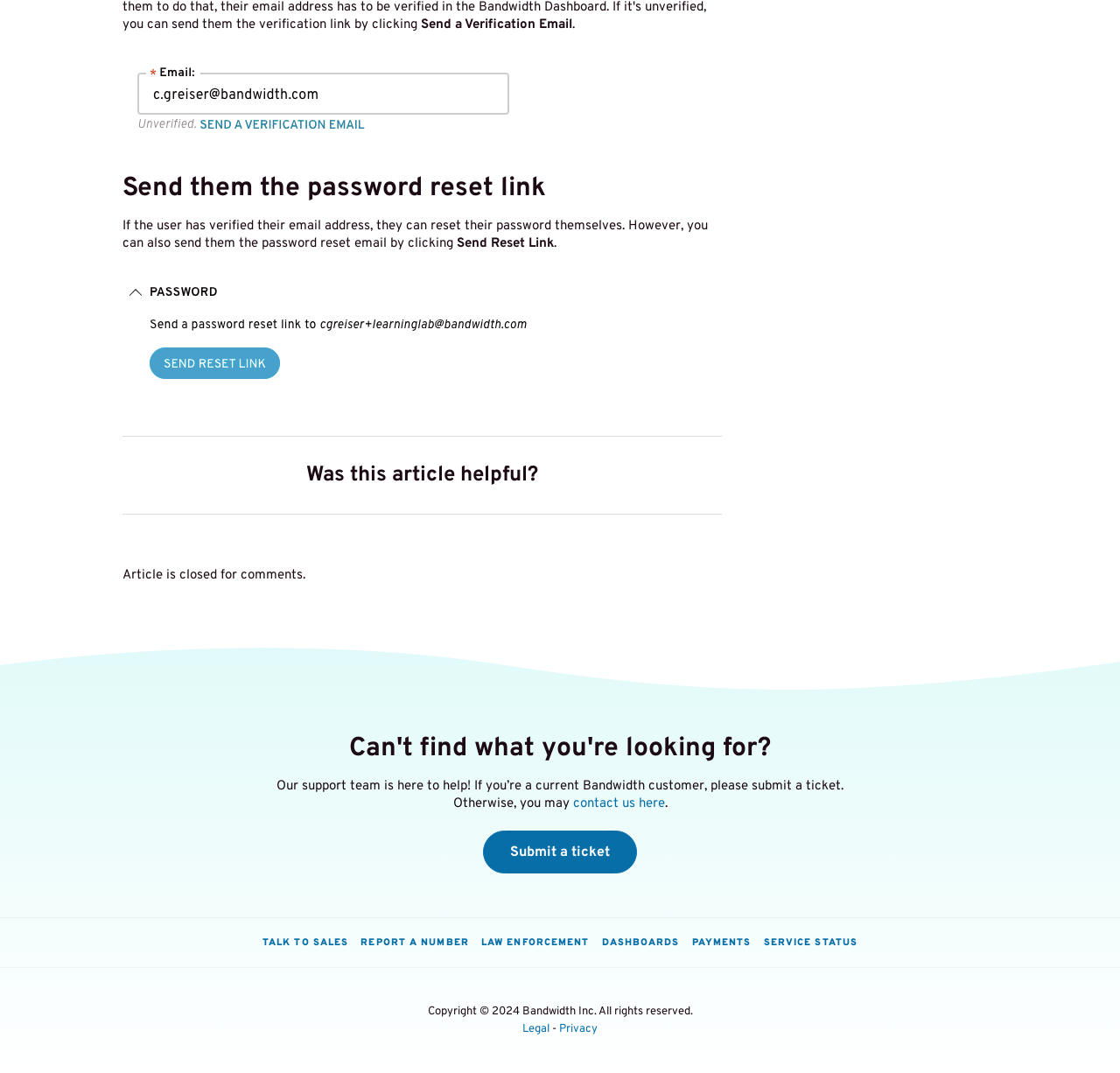Answer the question with a single word or phrase: 
What is the alternative to submitting a ticket?

Contact us here